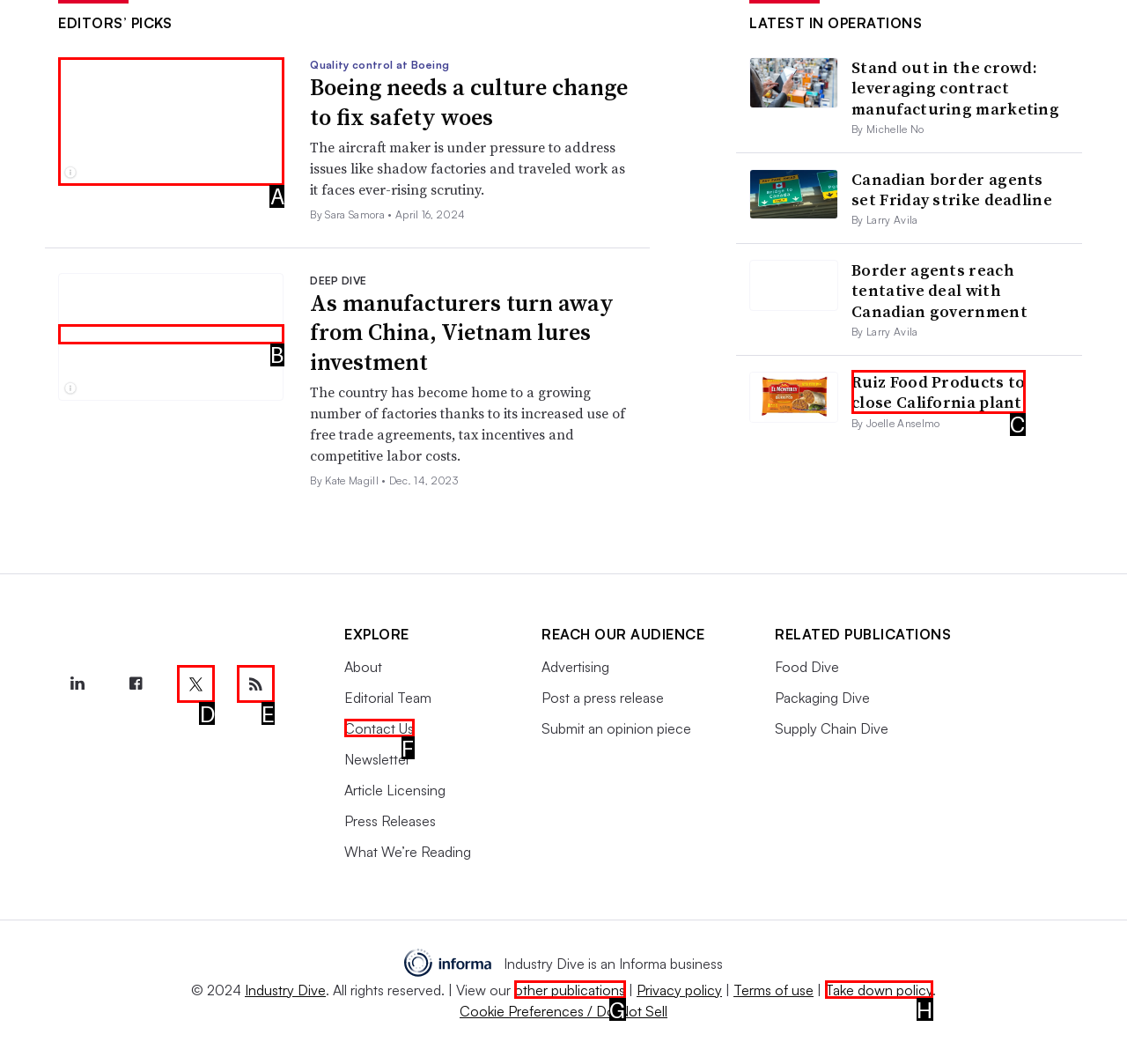For the instruction: View image 'A Boeing 737 with the Alaska Airlines logo flying in the sky.', which HTML element should be clicked?
Respond with the letter of the appropriate option from the choices given.

A